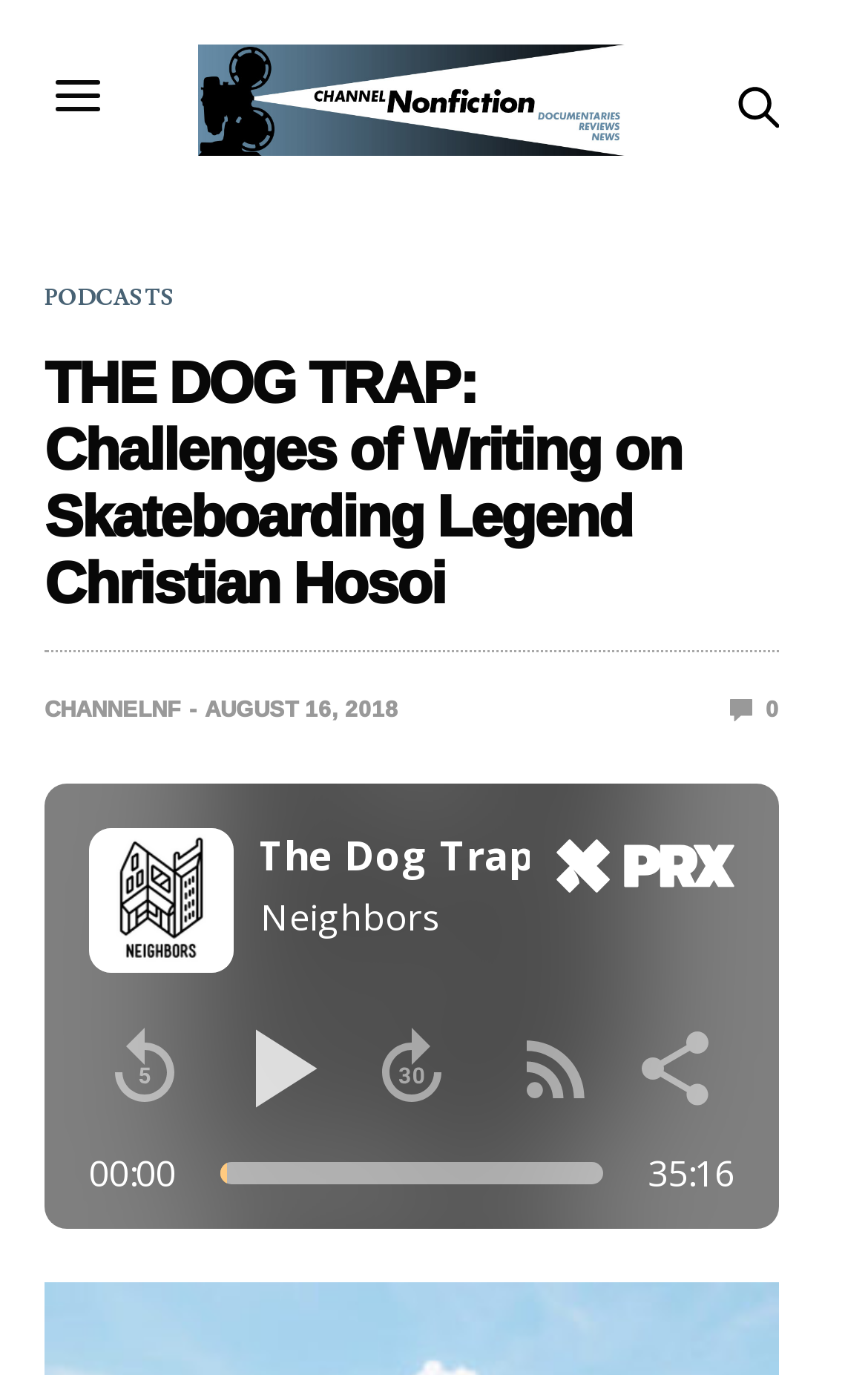Predict the bounding box of the UI element based on this description: "alt="Channel Nonfiction"".

[0.229, 0.0, 0.719, 0.146]